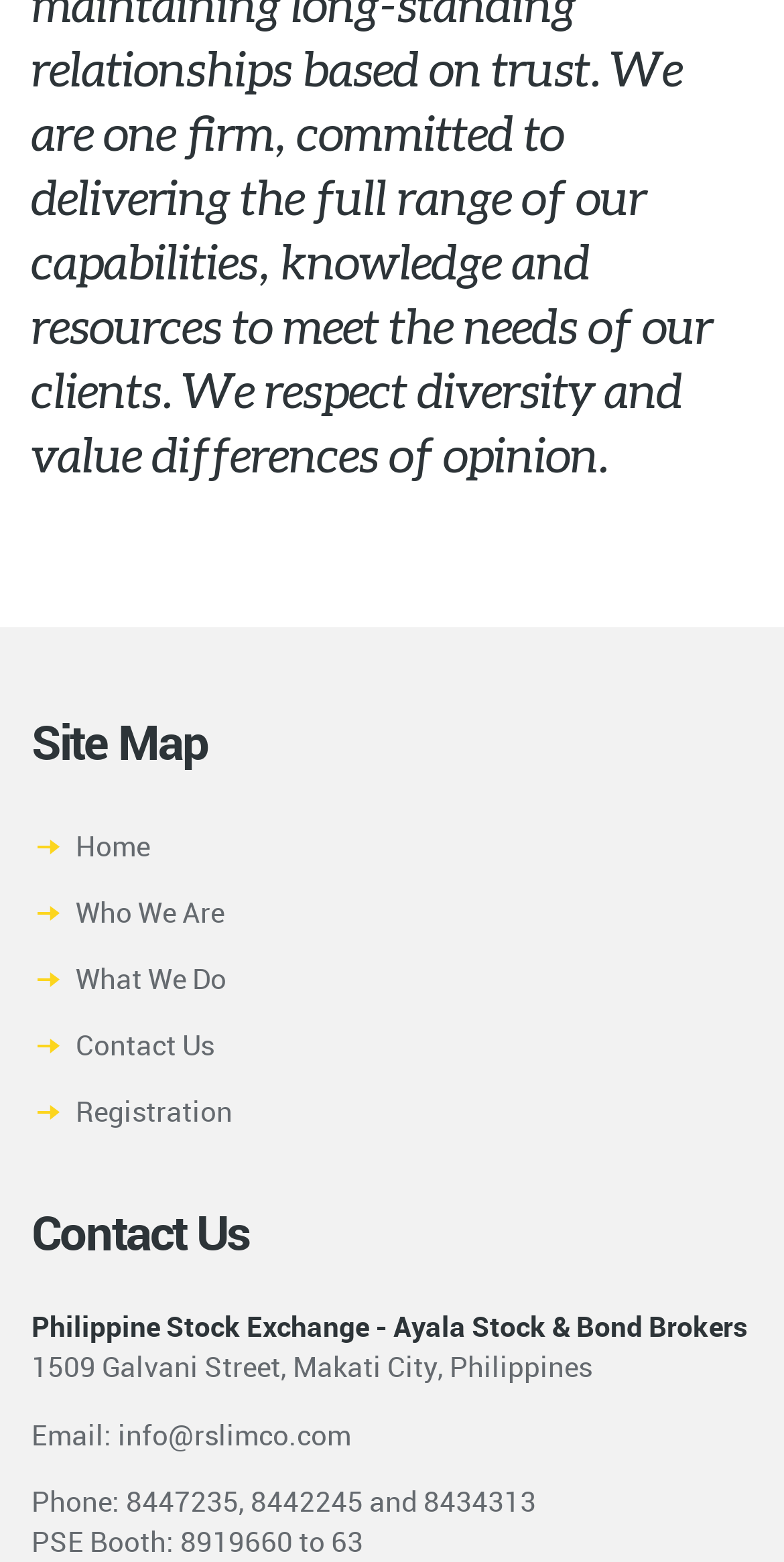Respond with a single word or phrase to the following question: What is the name of the stock exchange mentioned on the webpage?

Philippine Stock Exchange